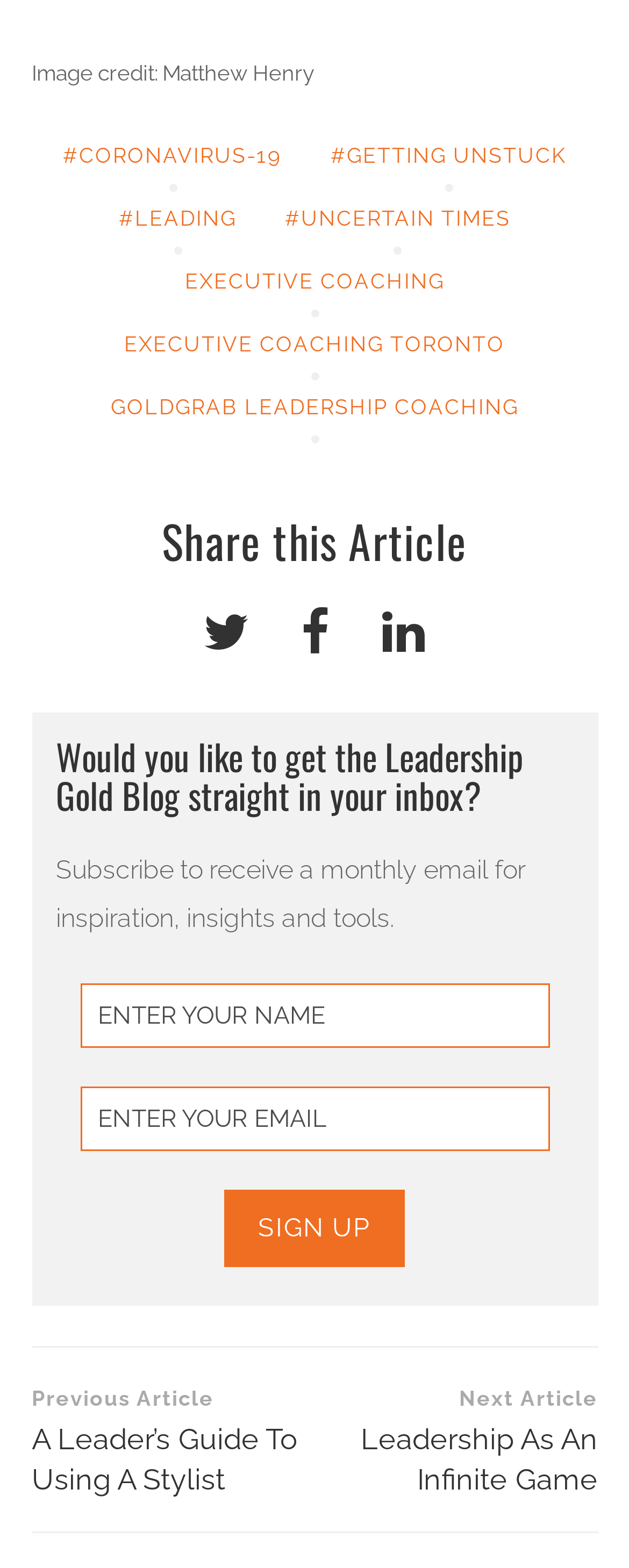Please find the bounding box coordinates of the section that needs to be clicked to achieve this instruction: "Contact Us".

None